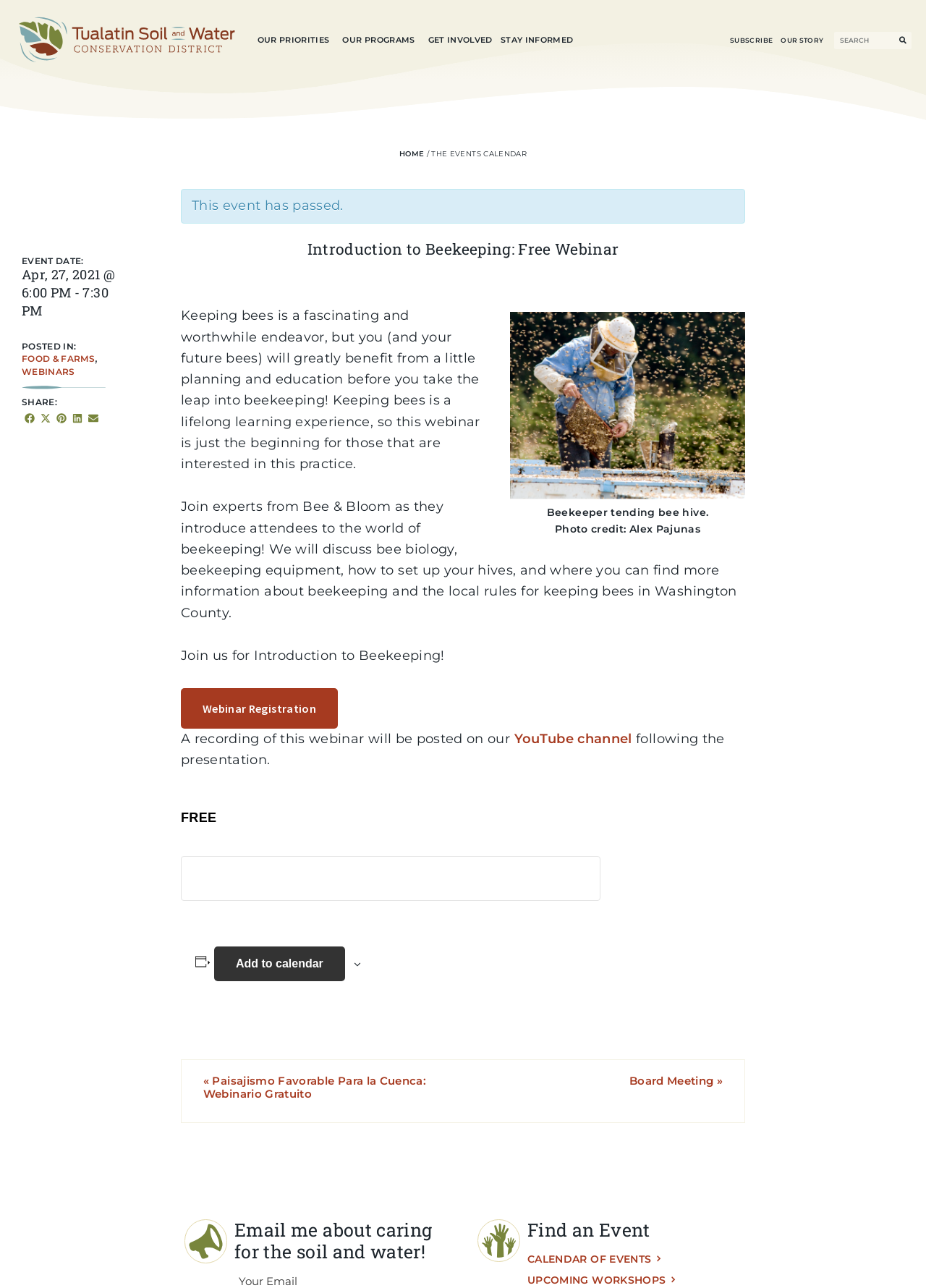Provide a brief response to the question below using one word or phrase:
What is the topic of the free webinar?

Introduction to Beekeeping